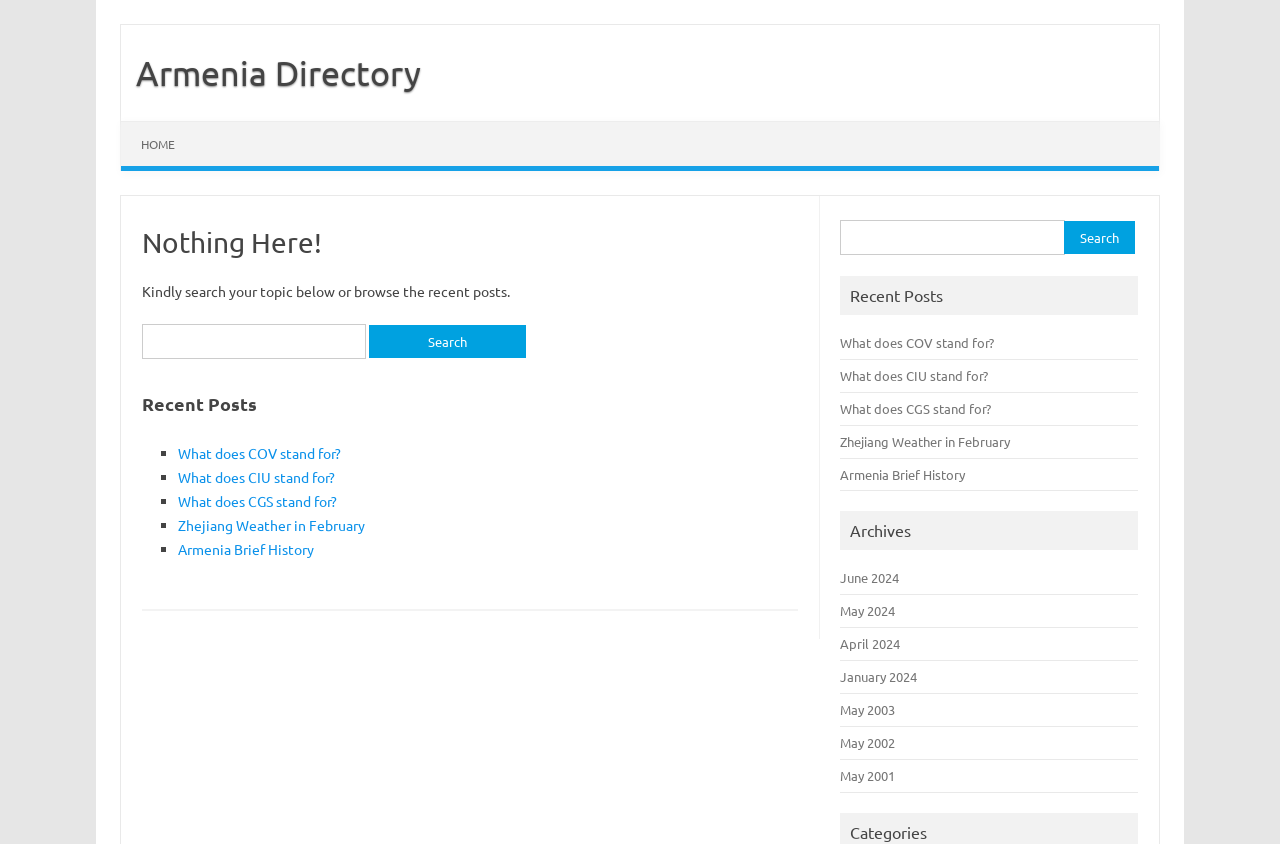Please predict the bounding box coordinates of the element's region where a click is necessary to complete the following instruction: "Go to the homepage". The coordinates should be represented by four float numbers between 0 and 1, i.e., [left, top, right, bottom].

[0.095, 0.145, 0.152, 0.197]